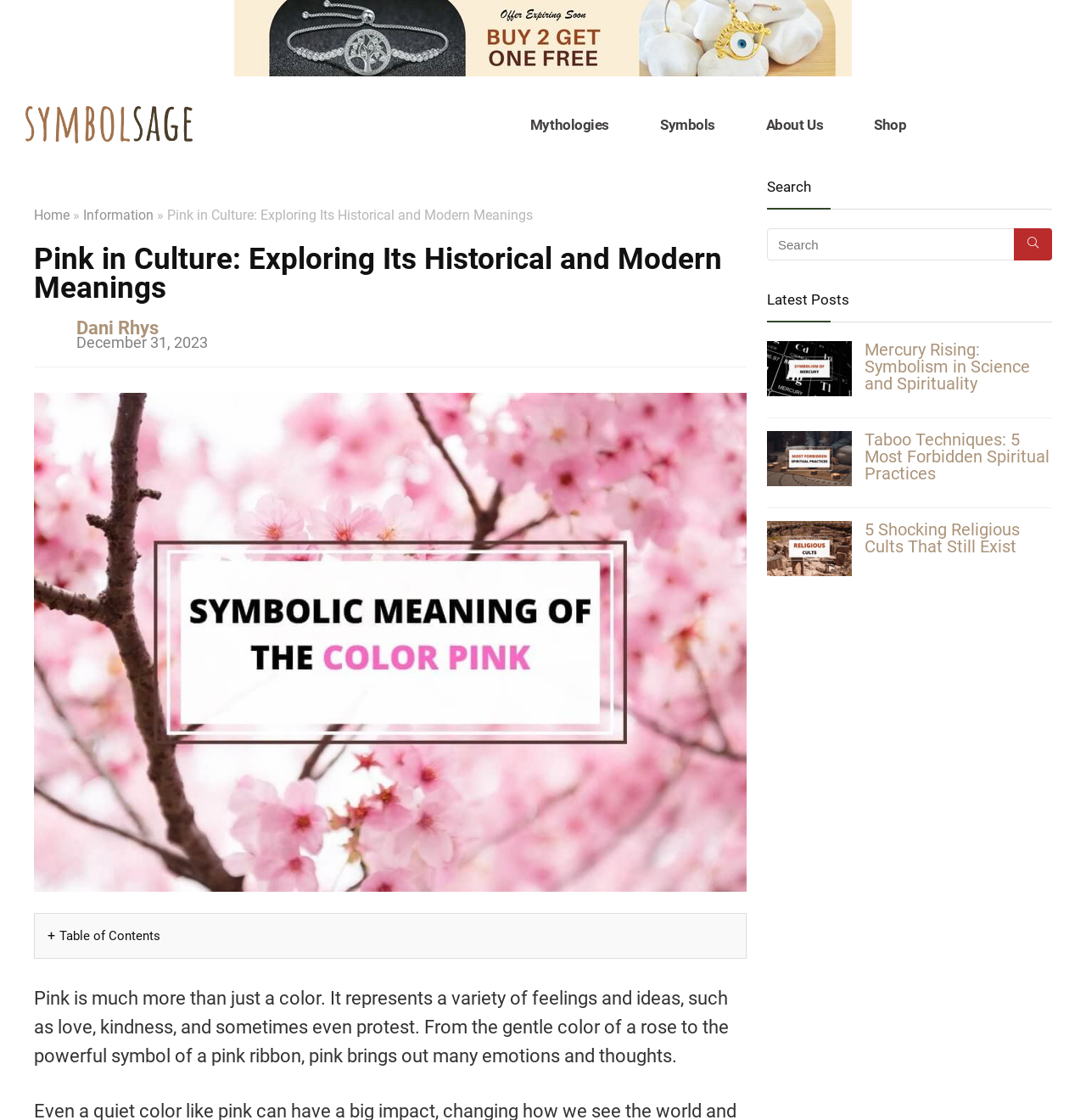Determine the bounding box coordinates of the clickable region to execute the instruction: "Read previous article". The coordinates should be four float numbers between 0 and 1, denoted as [left, top, right, bottom].

None